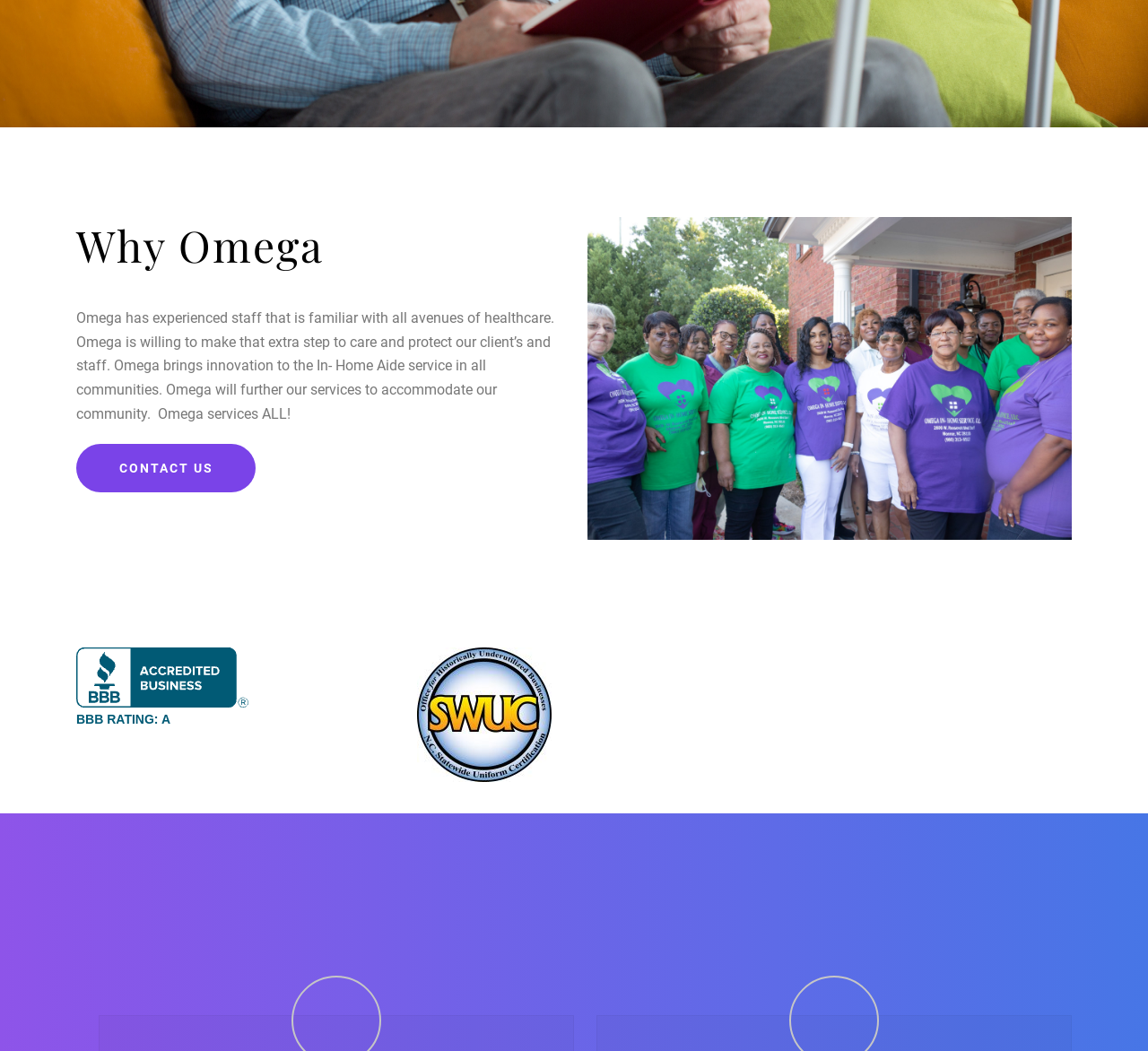Locate the bounding box of the UI element based on this description: "BBB RATING: A". Provide four float numbers between 0 and 1 as [left, top, right, bottom].

[0.066, 0.635, 0.34, 0.696]